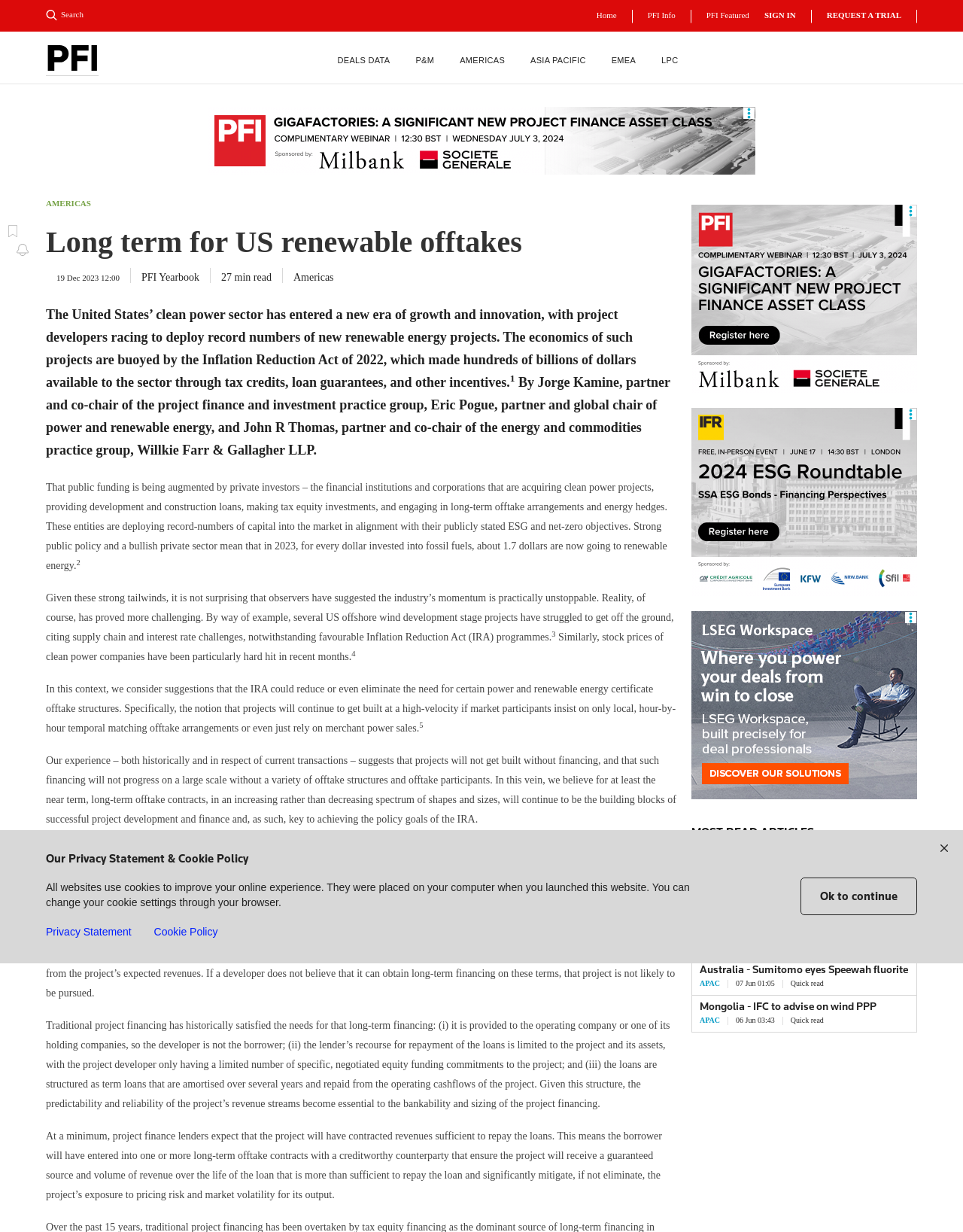Please analyze the image and provide a thorough answer to the question:
What is the topic of the article?

The topic of the article can be determined by reading the heading 'Long term for US renewable offtakes' at the top of the webpage, which indicates that the article is discussing the long-term prospects of renewable energy offtakes in the United States.